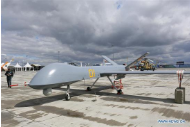What is the likely context of the scene?
Answer the question with a detailed explanation, including all necessary information.

The caption suggests that the scene is likely part of a defense exhibition, where various military technologies are showcased, based on the presence of the drone and personnel interacting with it.